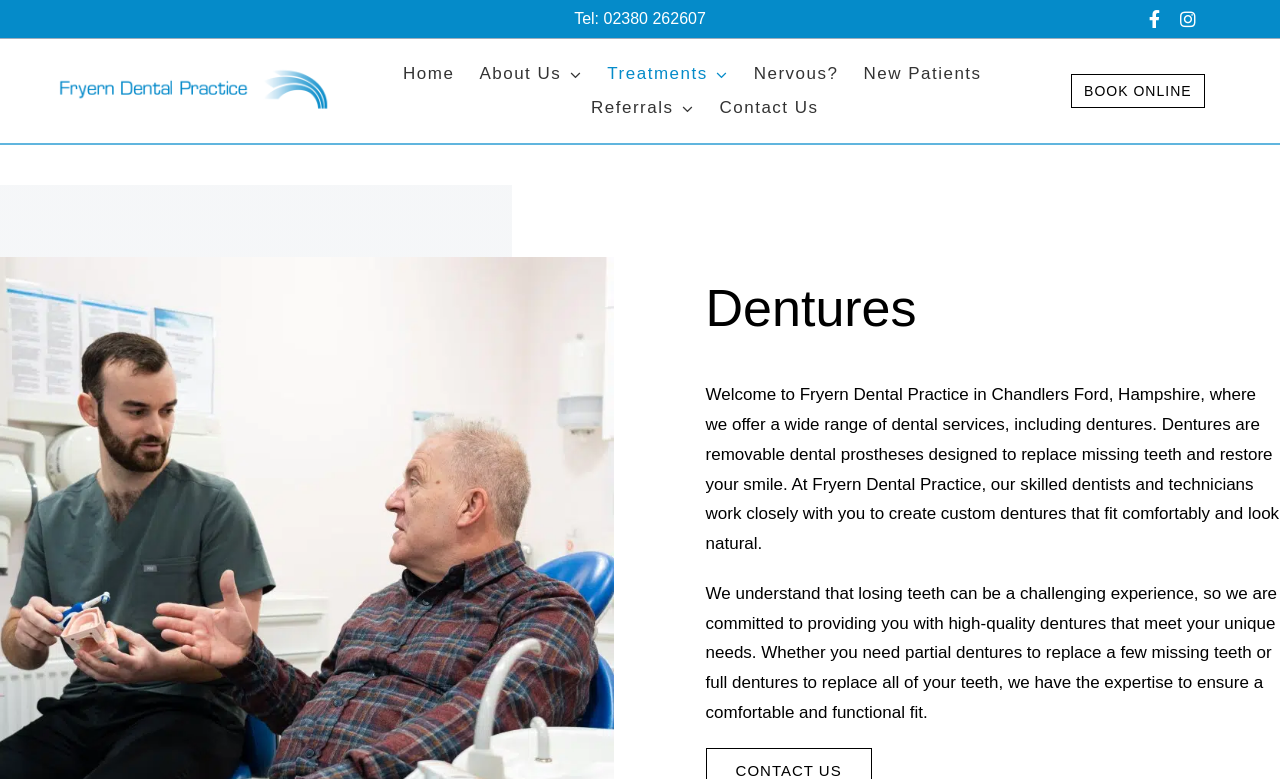Please determine the bounding box coordinates of the element's region to click in order to carry out the following instruction: "Go to Home page". The coordinates should be four float numbers between 0 and 1, i.e., [left, top, right, bottom].

[0.315, 0.076, 0.355, 0.114]